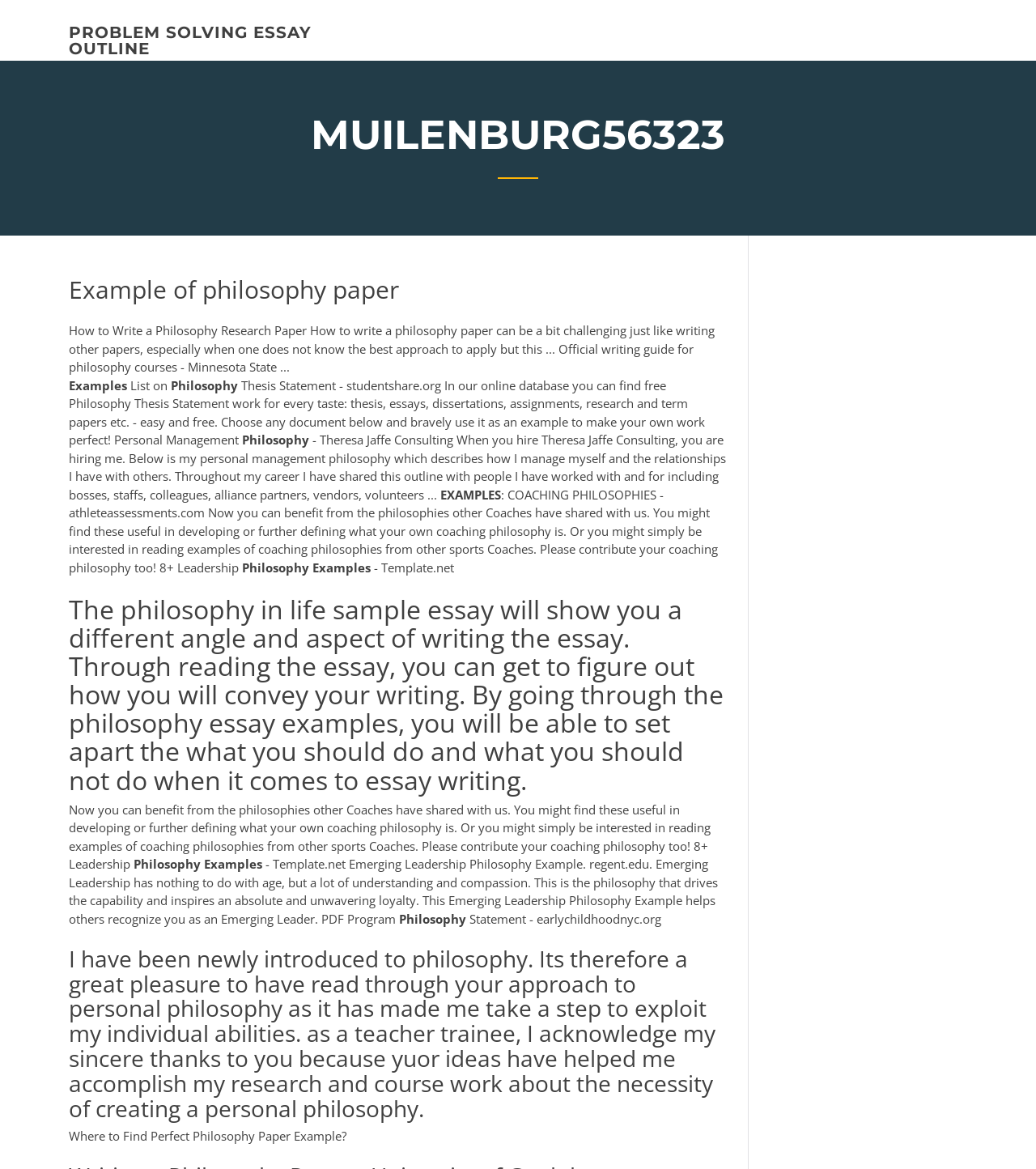What type of philosophy is mentioned?
Give a one-word or short-phrase answer derived from the screenshot.

Coaching philosophy